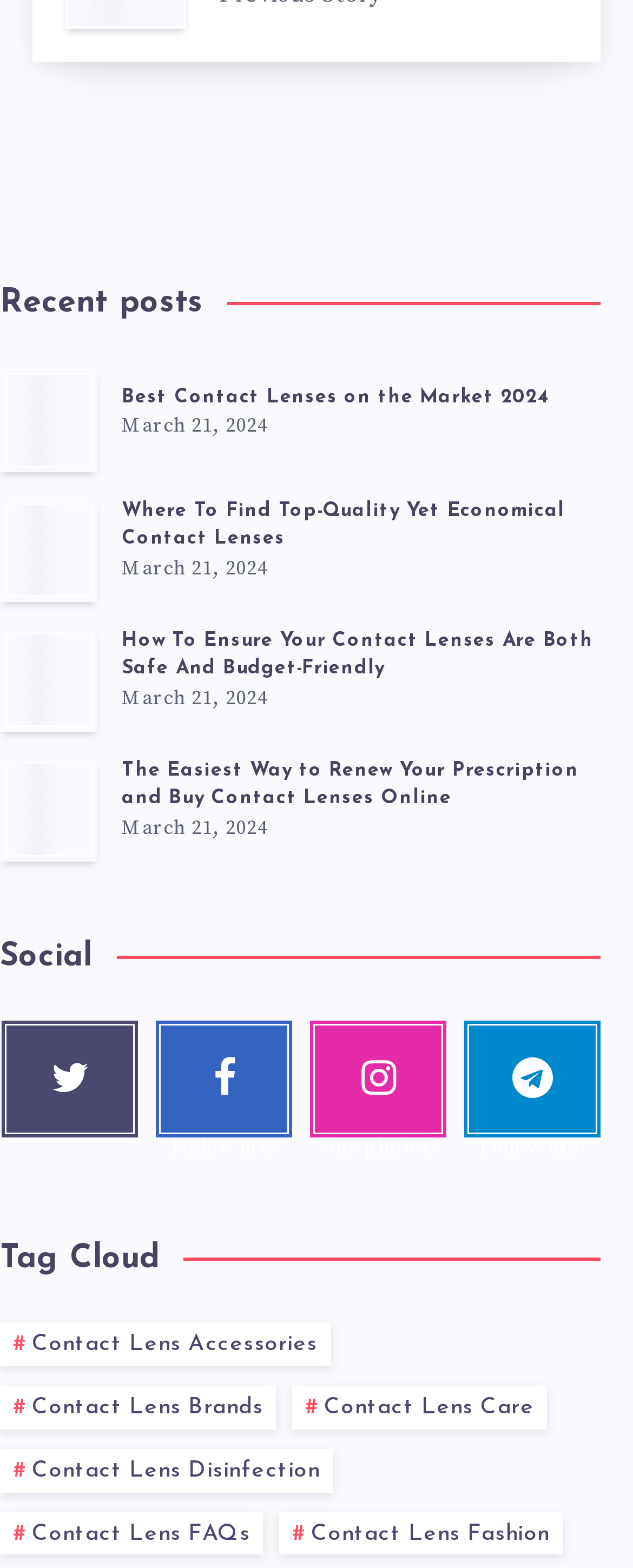Provide the bounding box coordinates for the area that should be clicked to complete the instruction: "Explore the Tag Cloud".

[0.0, 0.789, 0.949, 0.818]